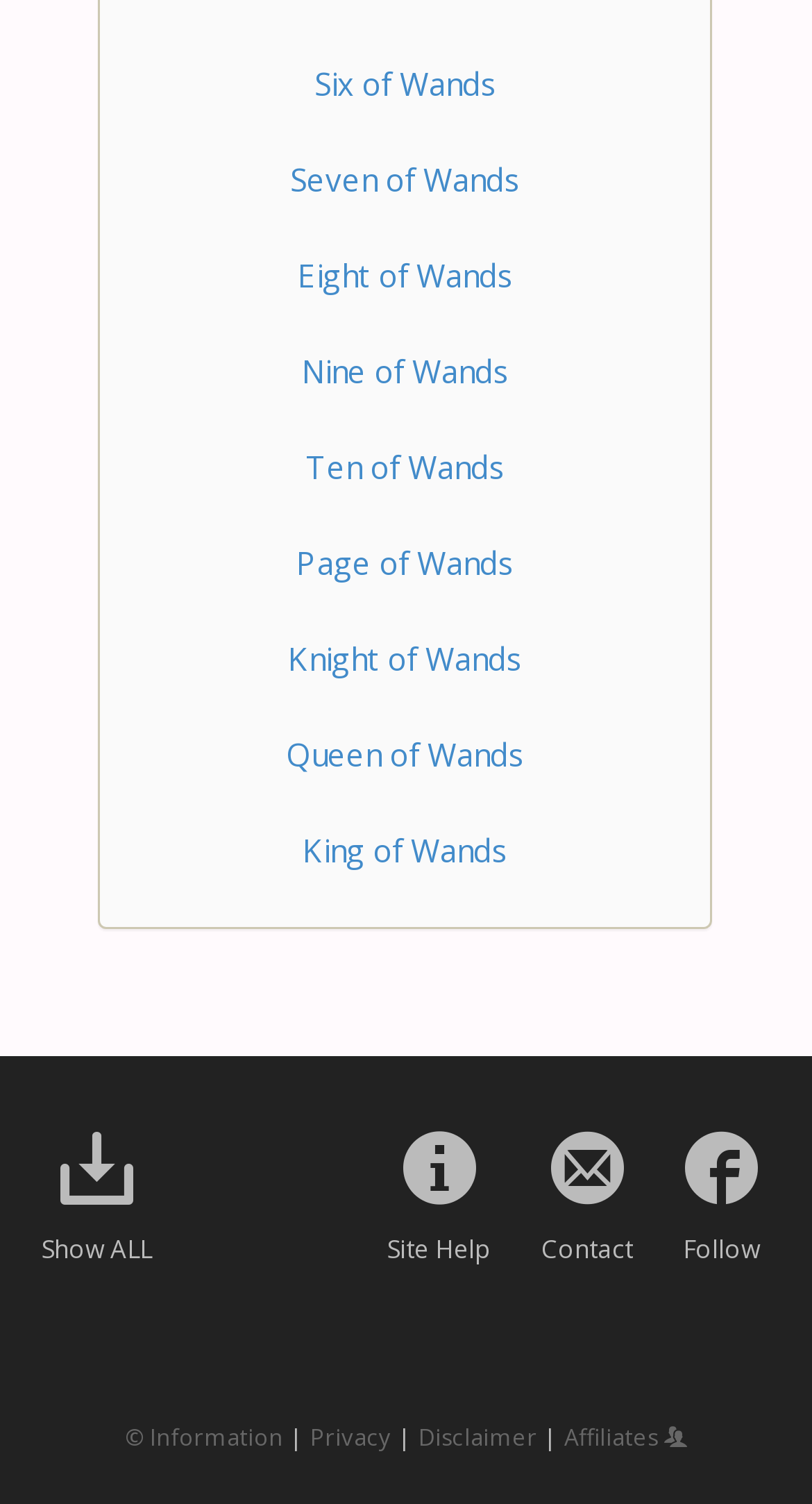Identify the bounding box coordinates of the section that should be clicked to achieve the task described: "Click on the 'Six of Wands' link".

[0.163, 0.025, 0.837, 0.086]